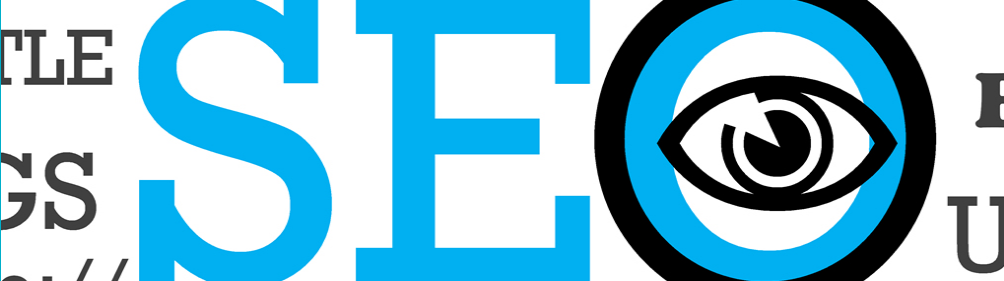Detail the scene shown in the image extensively.

The image showcases a stylized design centered around the letters "SEO," which stands for Search Engine Optimization. The bold, blue typography captures attention, emphasizing the importance of SEO in digital marketing. Accompanying the text is an eye graphic, symbolizing observation and insight, highlighting the analytics aspect of SEO strategies. The overall aesthetic is modern and engaging, reflecting the dynamic nature of online marketing and the essential role that effective SEO plays in increasing visibility and driving traffic to websites. This visual representation effectively conveys the message of staying informed and utilizing data-driven approaches to enhance online presence.